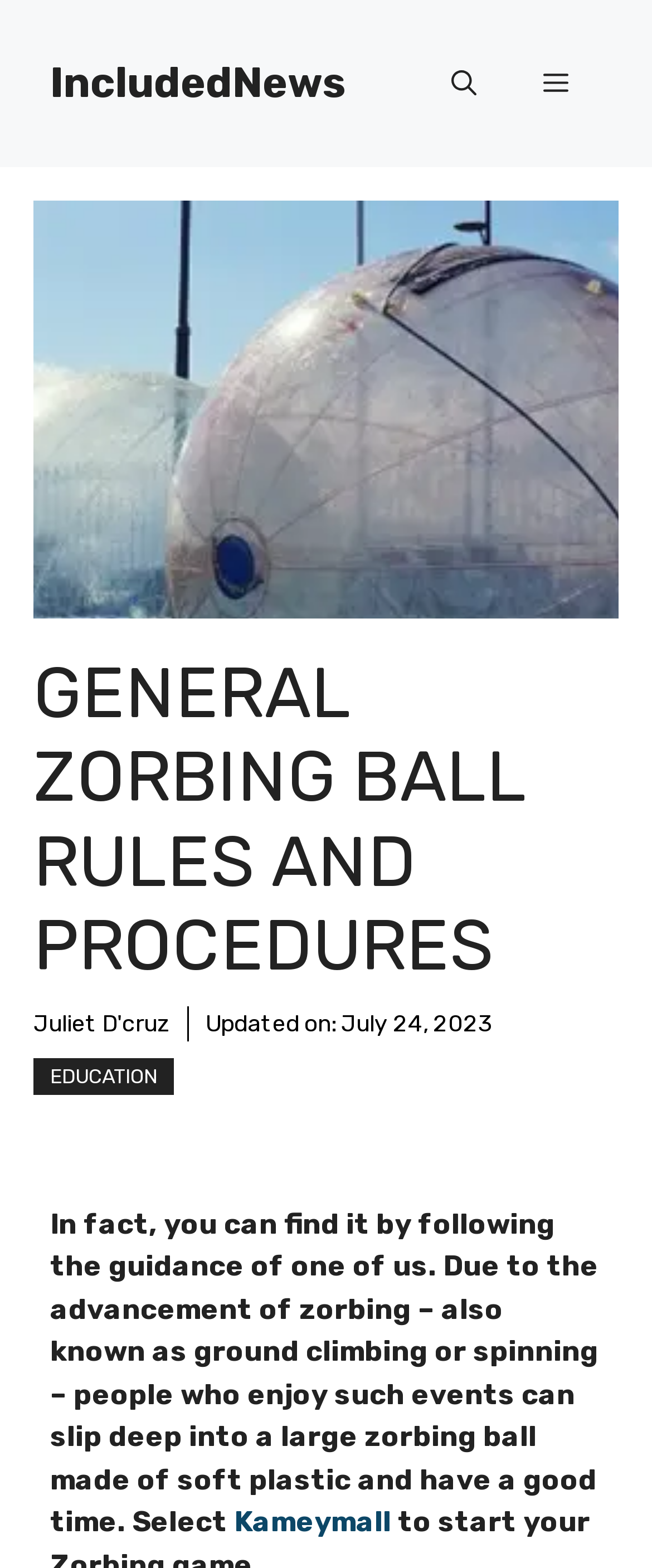Given the element description: "aria-label="Open search"", predict the bounding box coordinates of this UI element. The coordinates must be four float numbers between 0 and 1, given as [left, top, right, bottom].

[0.641, 0.021, 0.782, 0.085]